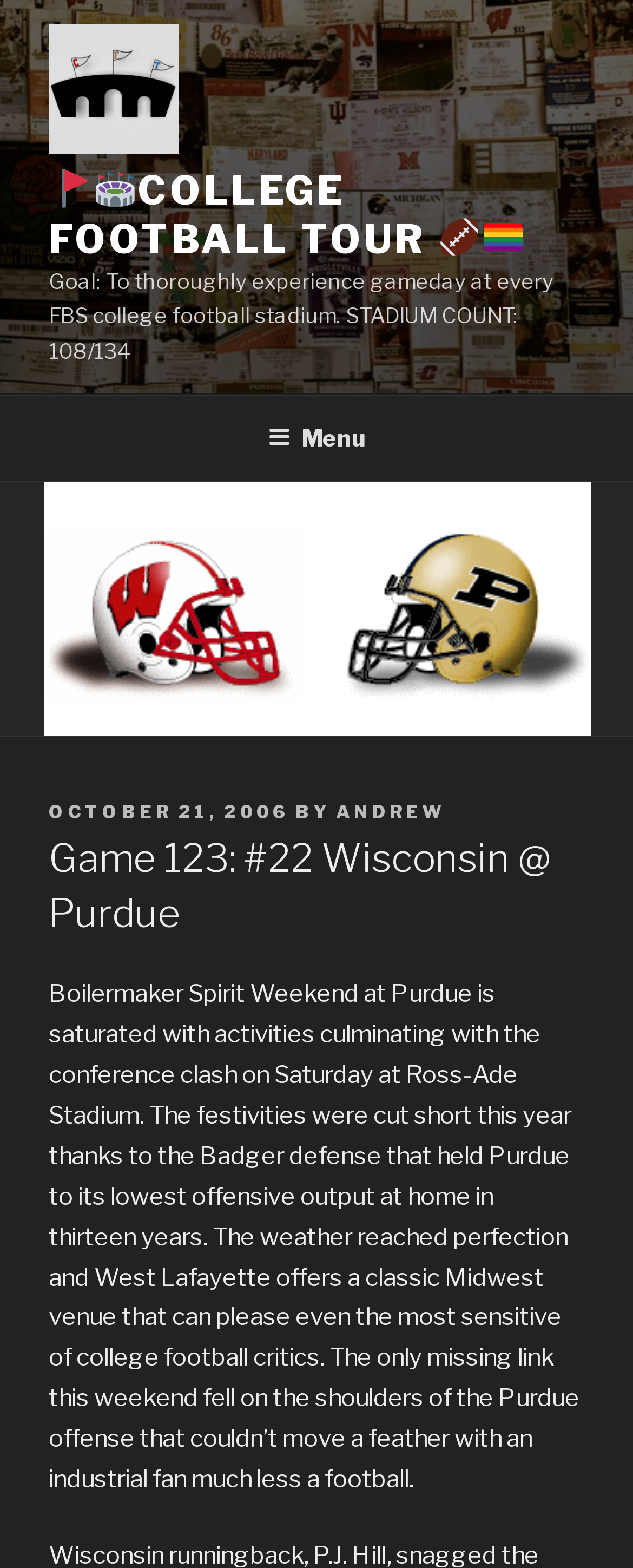What is the date of the posted article?
Kindly answer the question with as much detail as you can.

I found this answer by looking at the link element that says 'OCTOBER 21, 2006' which is located near the 'POSTED ON' static text. This suggests that the article was posted on this date.